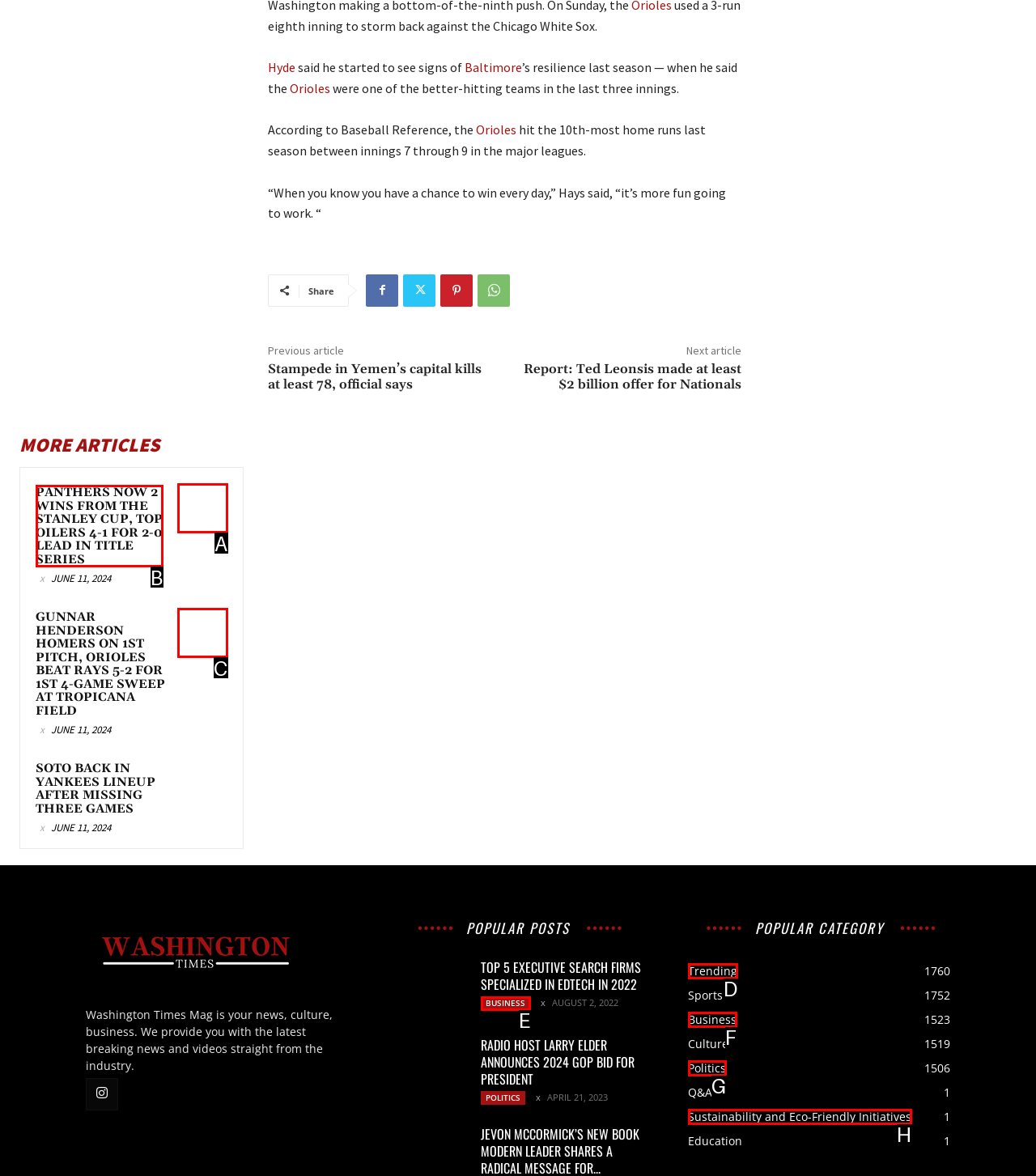Pick the option that best fits the description: Sustainability and Eco-Friendly Initiatives1. Reply with the letter of the matching option directly.

H